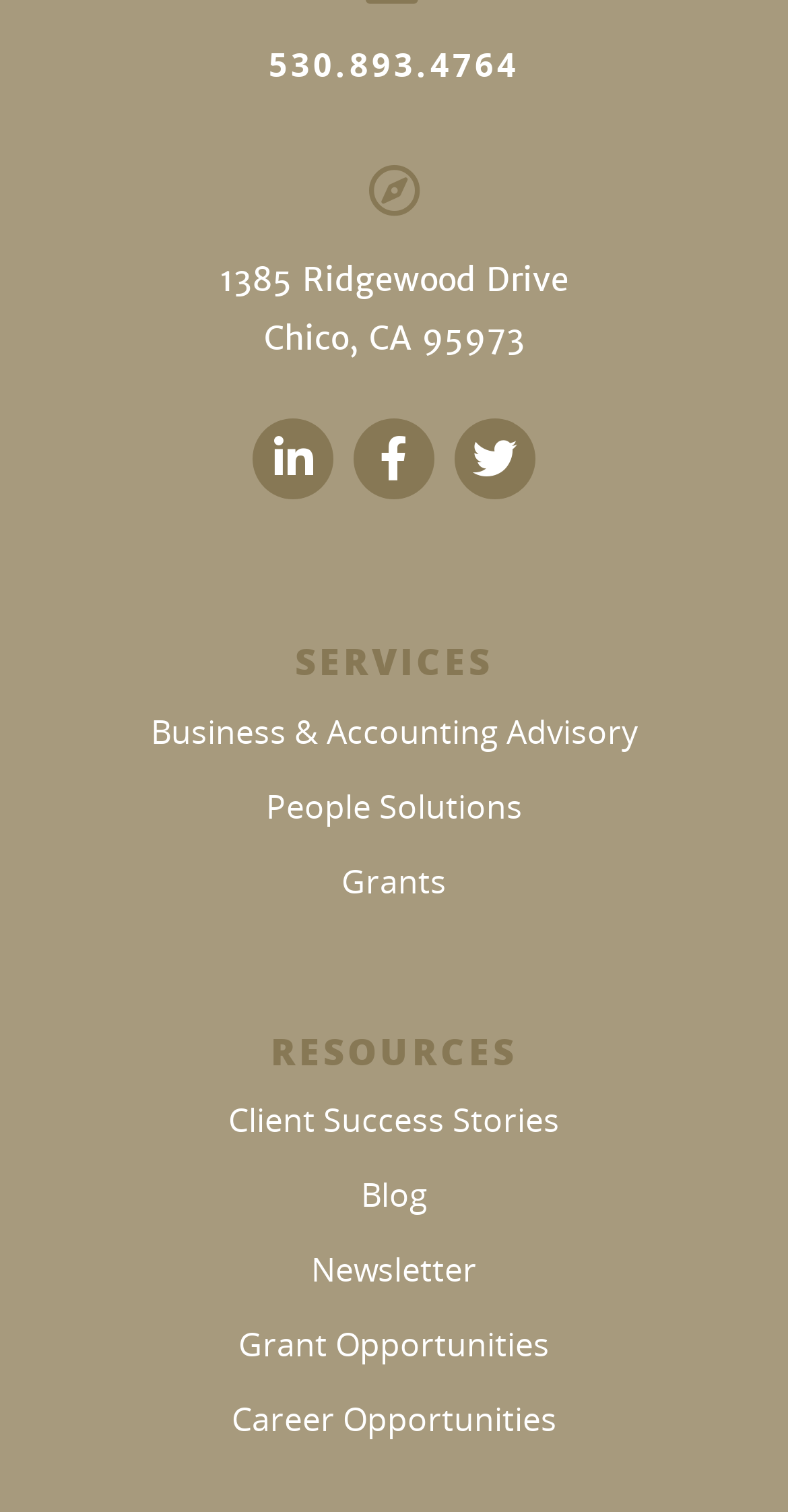Answer the question in a single word or phrase:
What is the second service offered by the company?

People Solutions